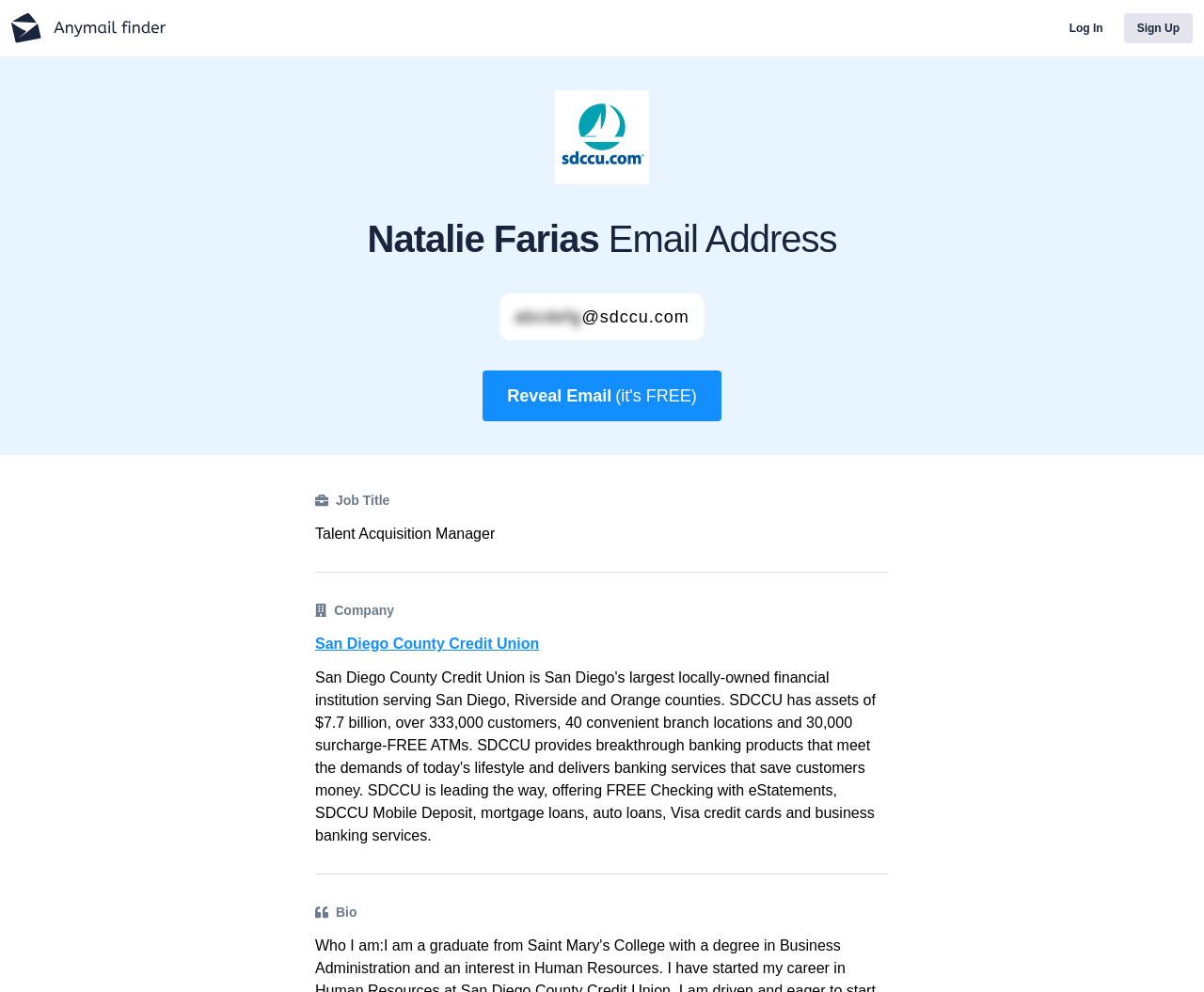Look at the image and give a detailed response to the following question: What is Natalie Farias's job title?

I found the answer by looking at the StaticText element with the content 'Job Title' and its corresponding value 'Talent Acquisition Manager'.